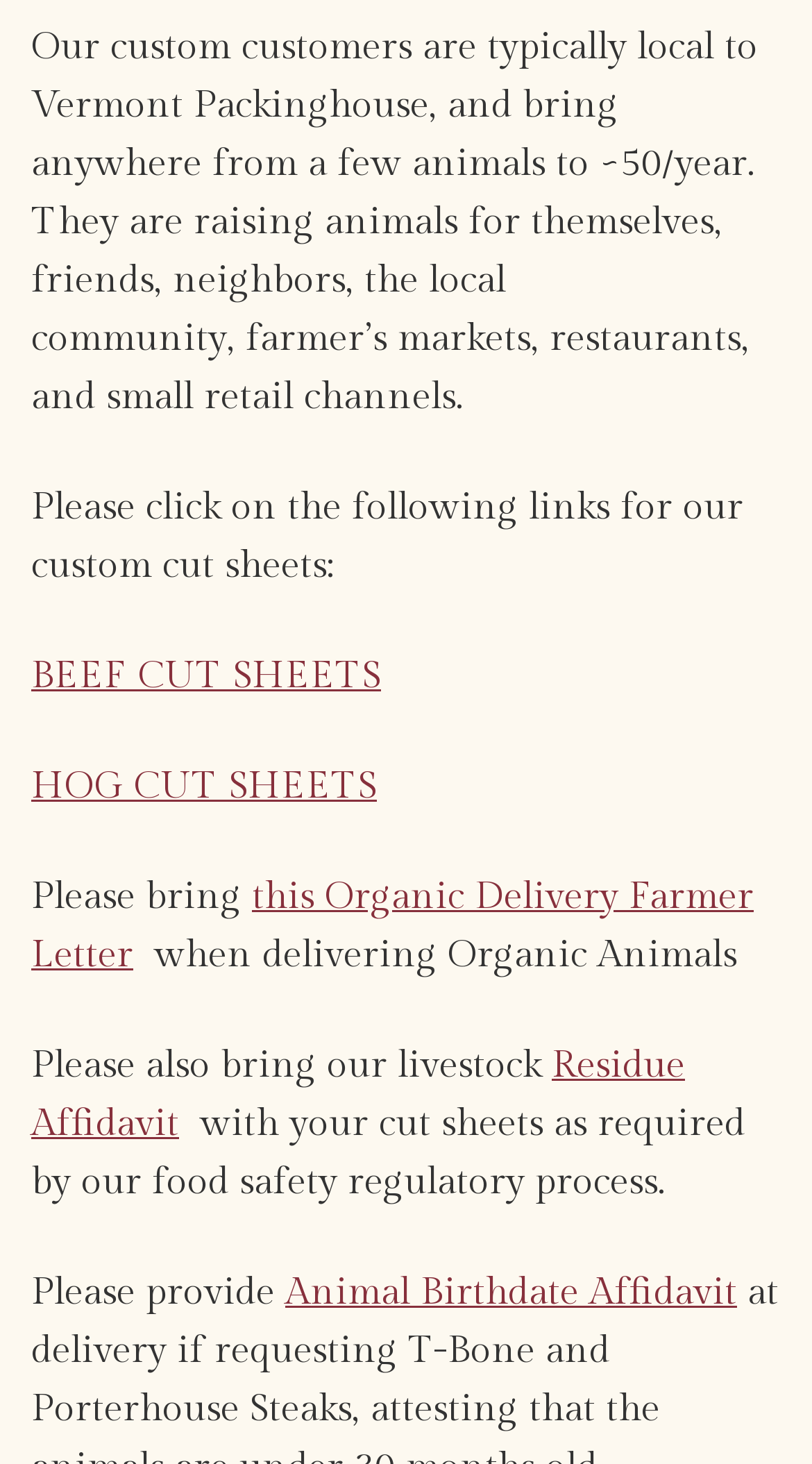Find the bounding box coordinates for the UI element whose description is: "Residue Affidavit". The coordinates should be four float numbers between 0 and 1, in the format [left, top, right, bottom].

[0.038, 0.712, 0.844, 0.782]